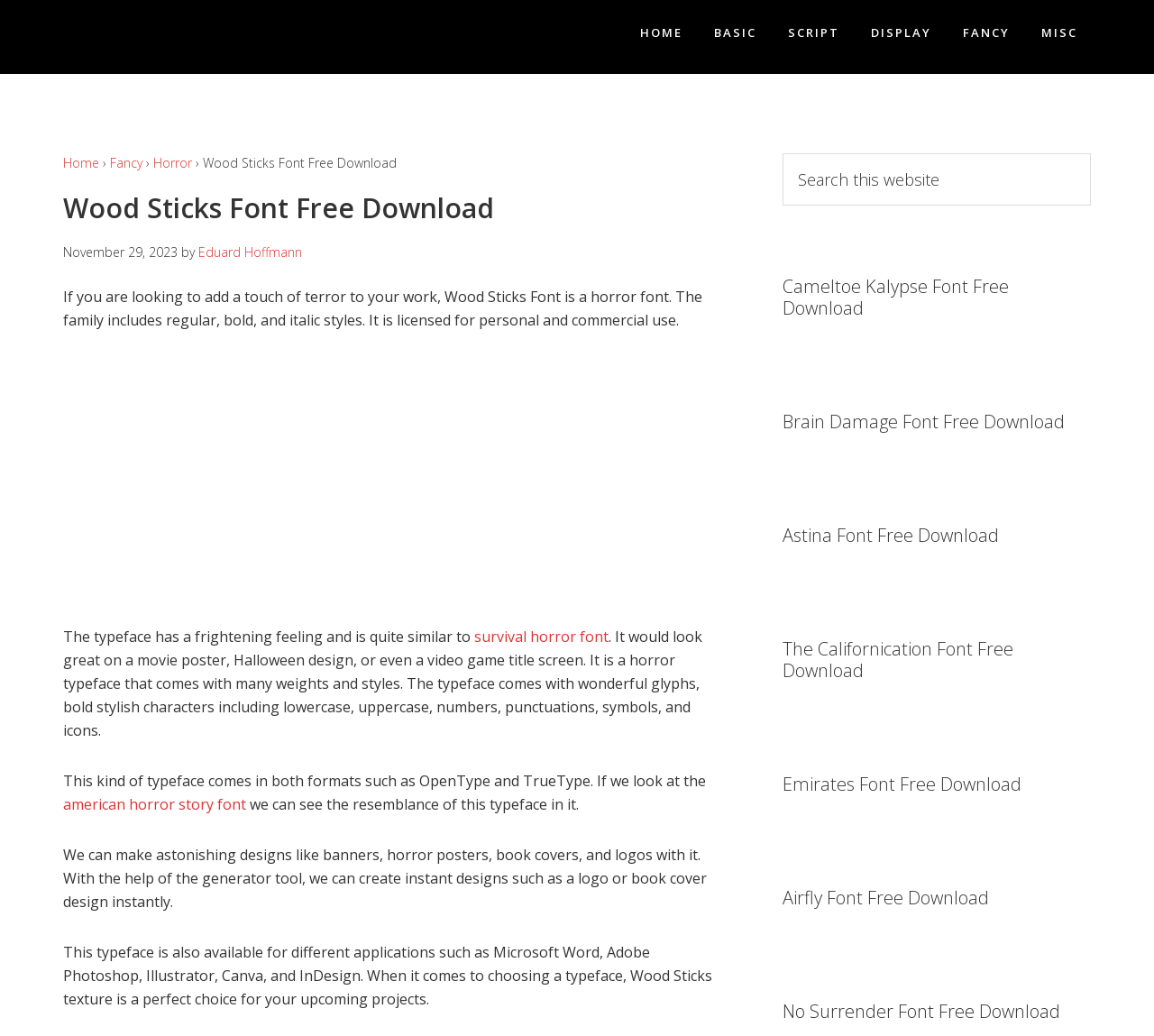Find the bounding box coordinates of the clickable area that will achieve the following instruction: "Explore the Cameltoe Kalypse Font".

[0.678, 0.266, 0.945, 0.308]